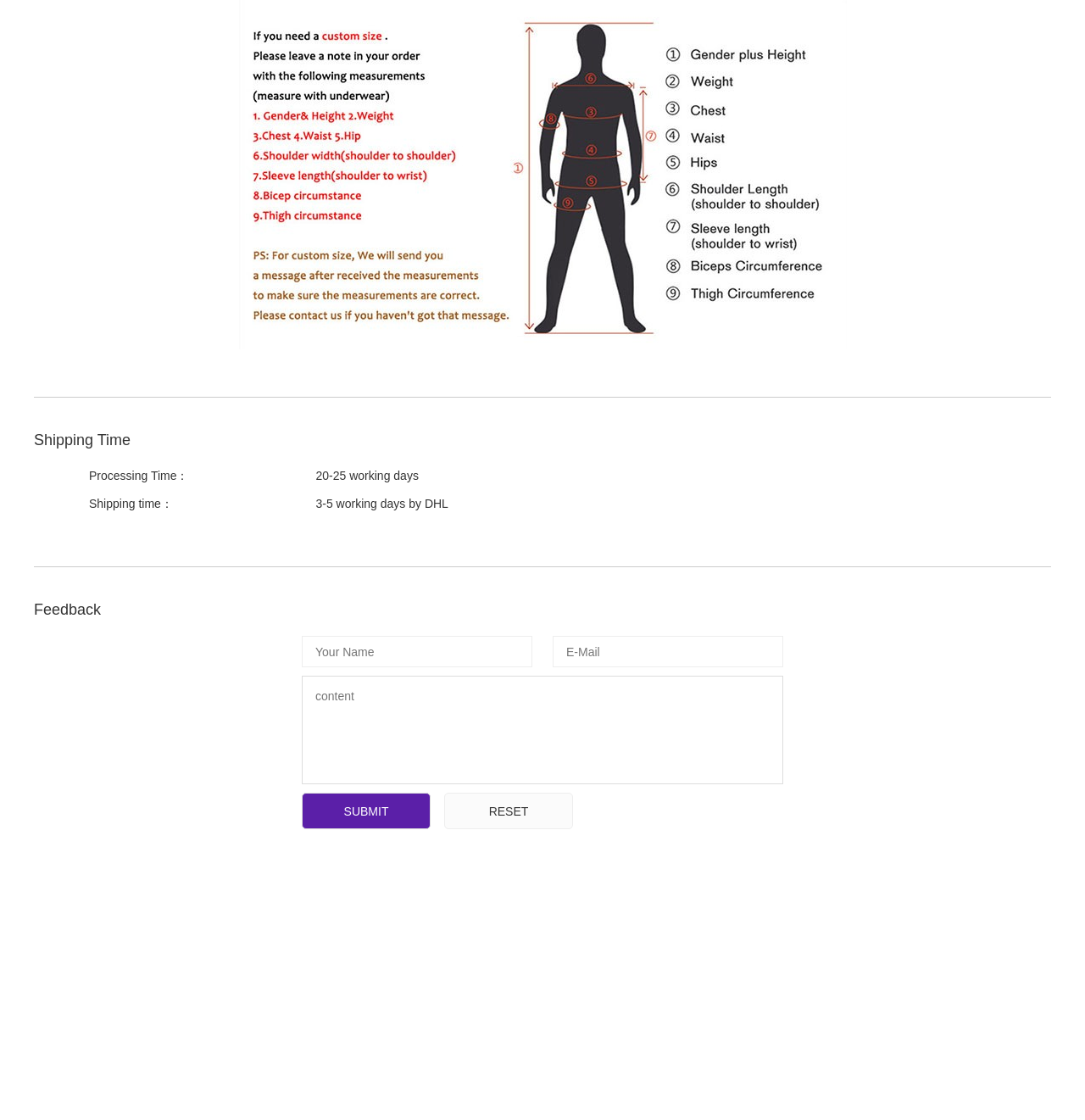Please specify the coordinates of the bounding box for the element that should be clicked to carry out this instruction: "Reset the feedback form". The coordinates must be four float numbers between 0 and 1, formatted as [left, top, right, bottom].

[0.409, 0.708, 0.528, 0.741]